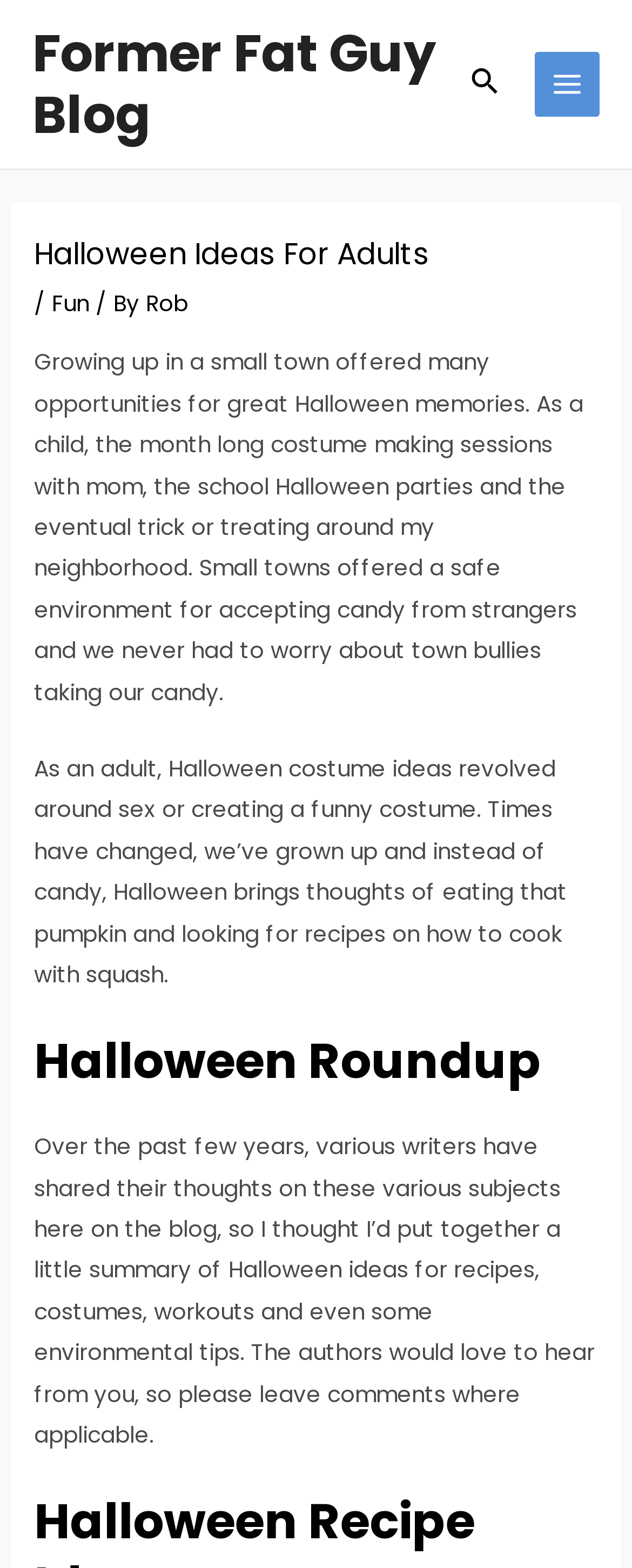What type of recipes are discussed in the article?
Provide a detailed and extensive answer to the question.

The article mentions that as an adult, Halloween brings thoughts of eating pumpkin and looking for recipes on how to cook with squash, indicating that the article discusses recipes using these ingredients.